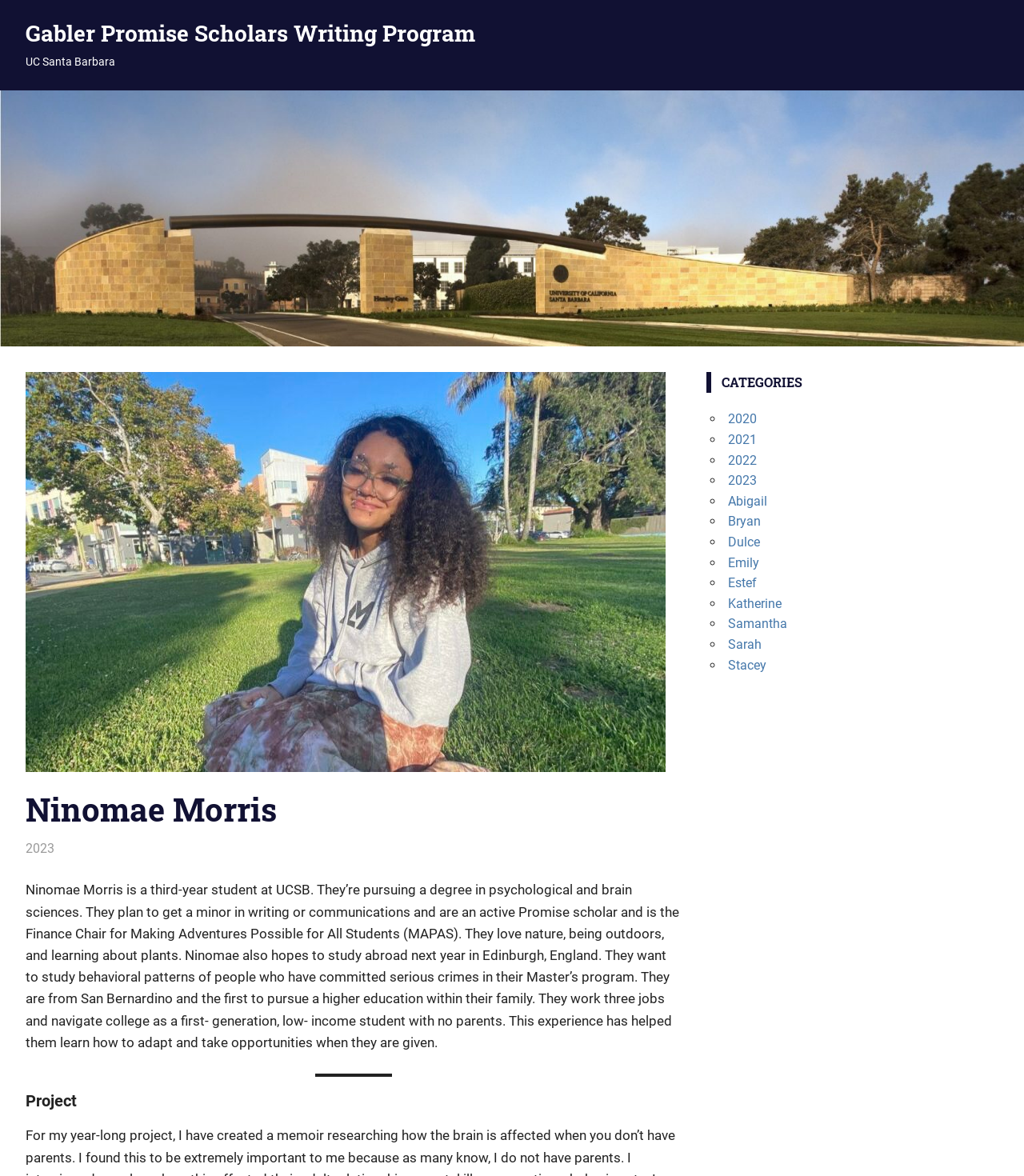Locate the bounding box coordinates of the clickable region to complete the following instruction: "Learn more about Samantha."

[0.711, 0.524, 0.769, 0.537]